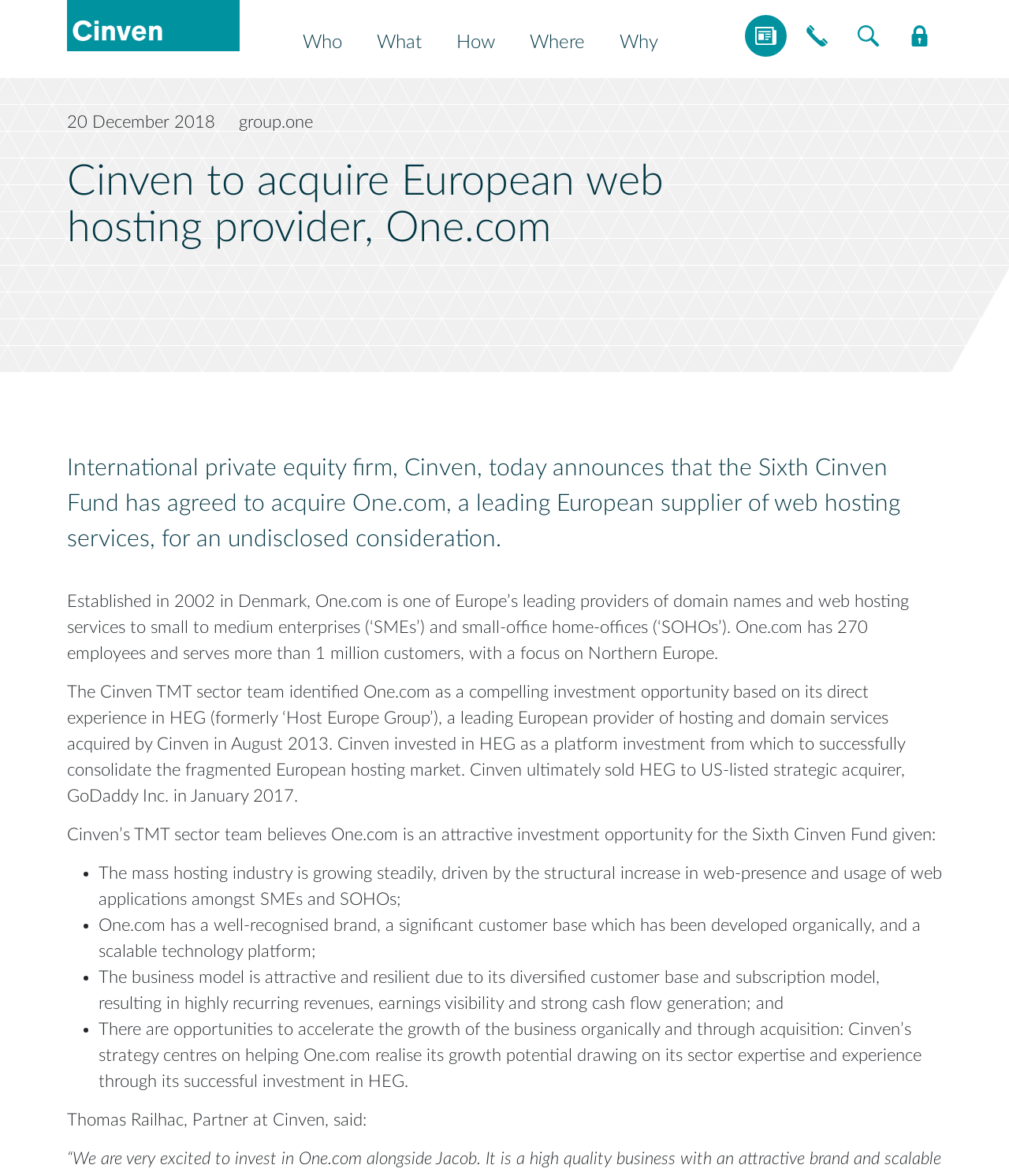Identify the bounding box coordinates of the element to click to follow this instruction: 'Click on the 'Cinven' link'. Ensure the coordinates are four float values between 0 and 1, provided as [left, top, right, bottom].

[0.066, 0.0, 0.283, 0.044]